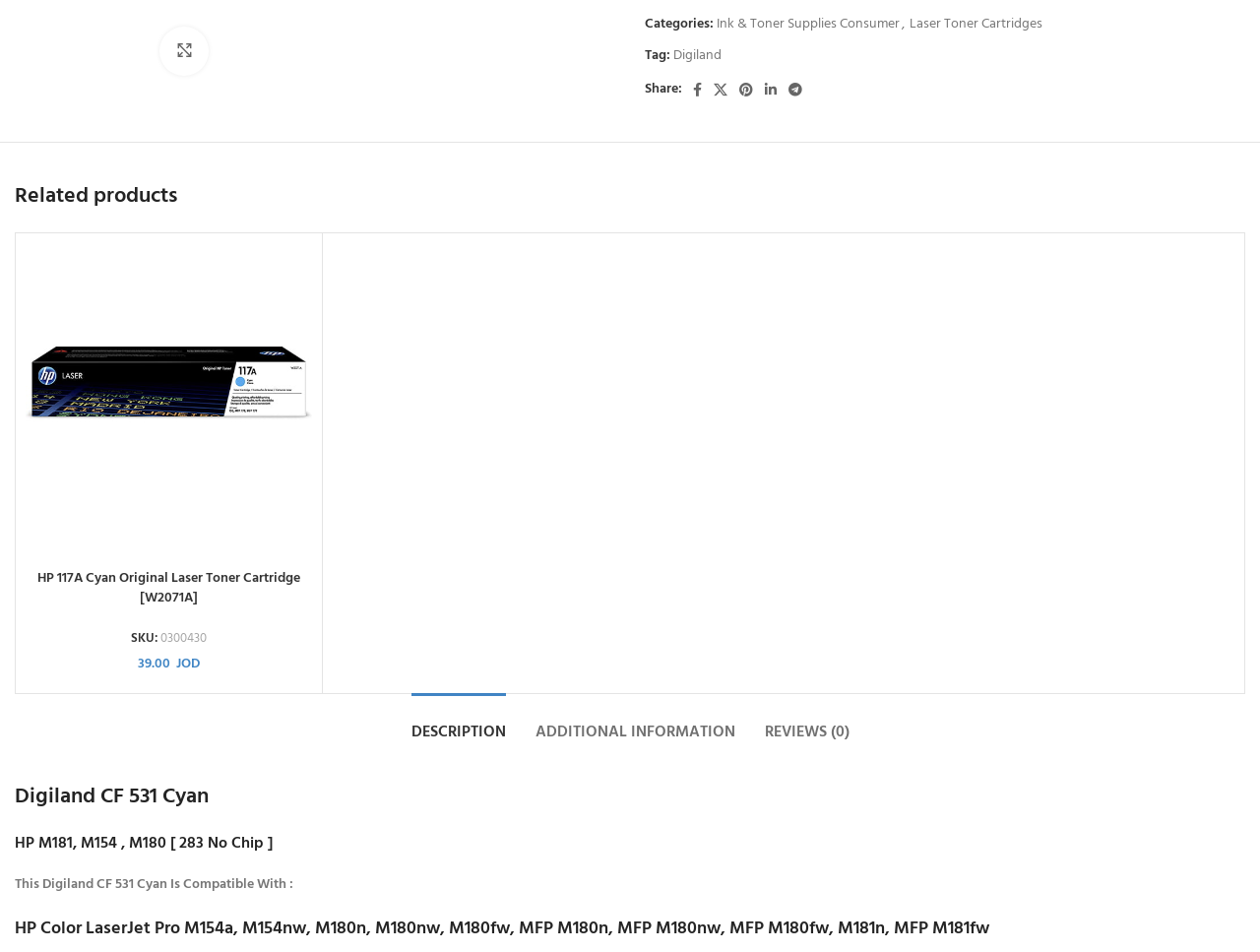Return the bounding box coordinates of the UI element that corresponds to this description: "parent_node: Share: aria-label="Pinterest social link"". The coordinates must be given as four float numbers in the range of 0 and 1, [left, top, right, bottom].

[0.582, 0.081, 0.602, 0.108]